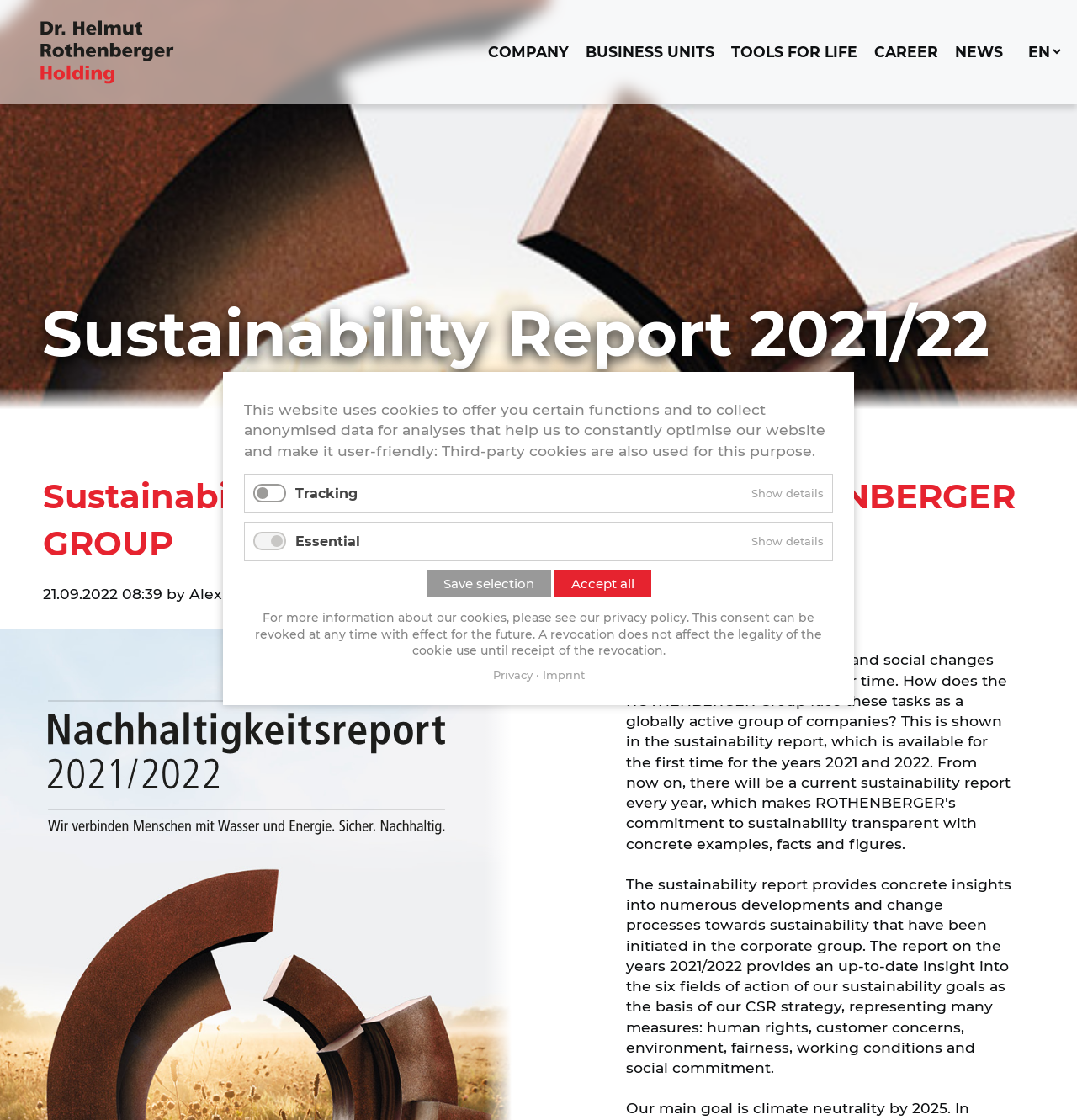Please identify the bounding box coordinates of the area I need to click to accomplish the following instruction: "Go to the 'COMPANY' page".

[0.453, 0.038, 0.528, 0.06]